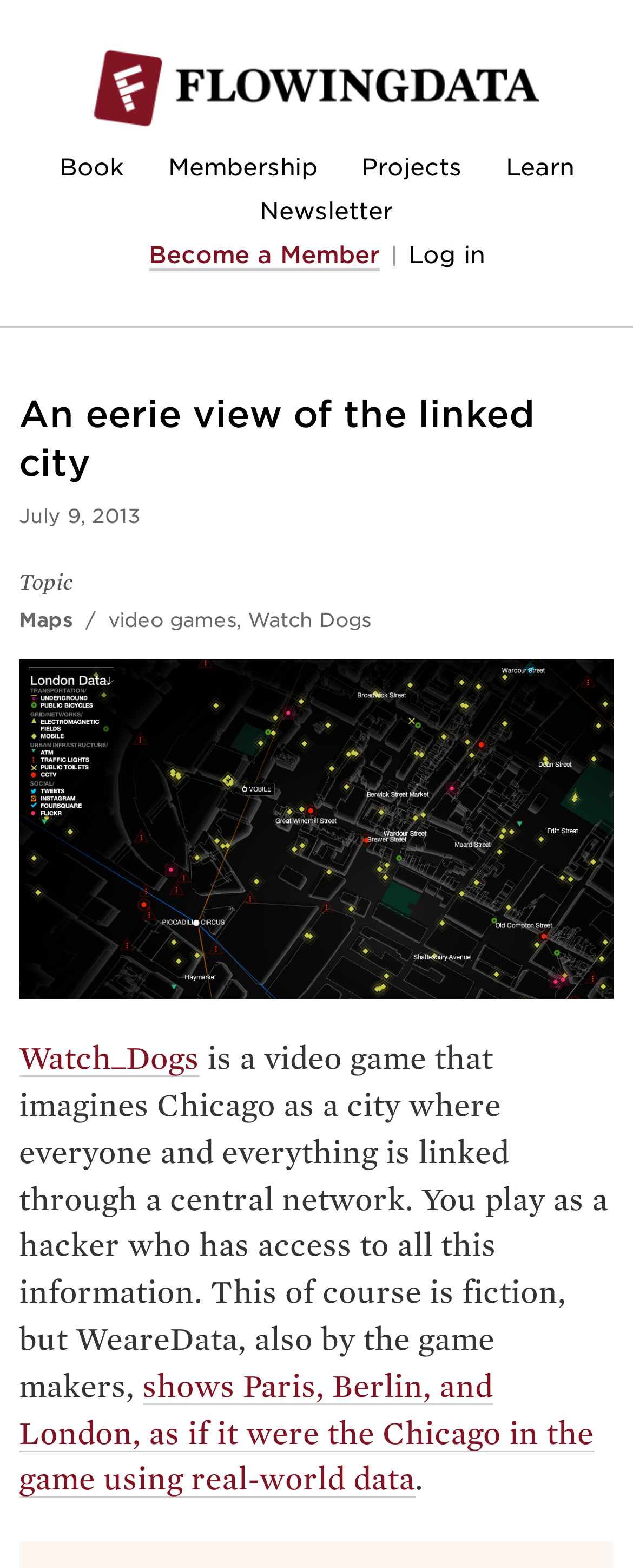Can you give a comprehensive explanation to the question given the content of the image?
What type of data is used in the WeareData project?

I determined the type of data used in the WeareData project by reading the text that mentions 'real-world data' in the context of the project, which suggests that it uses actual data from the real world.